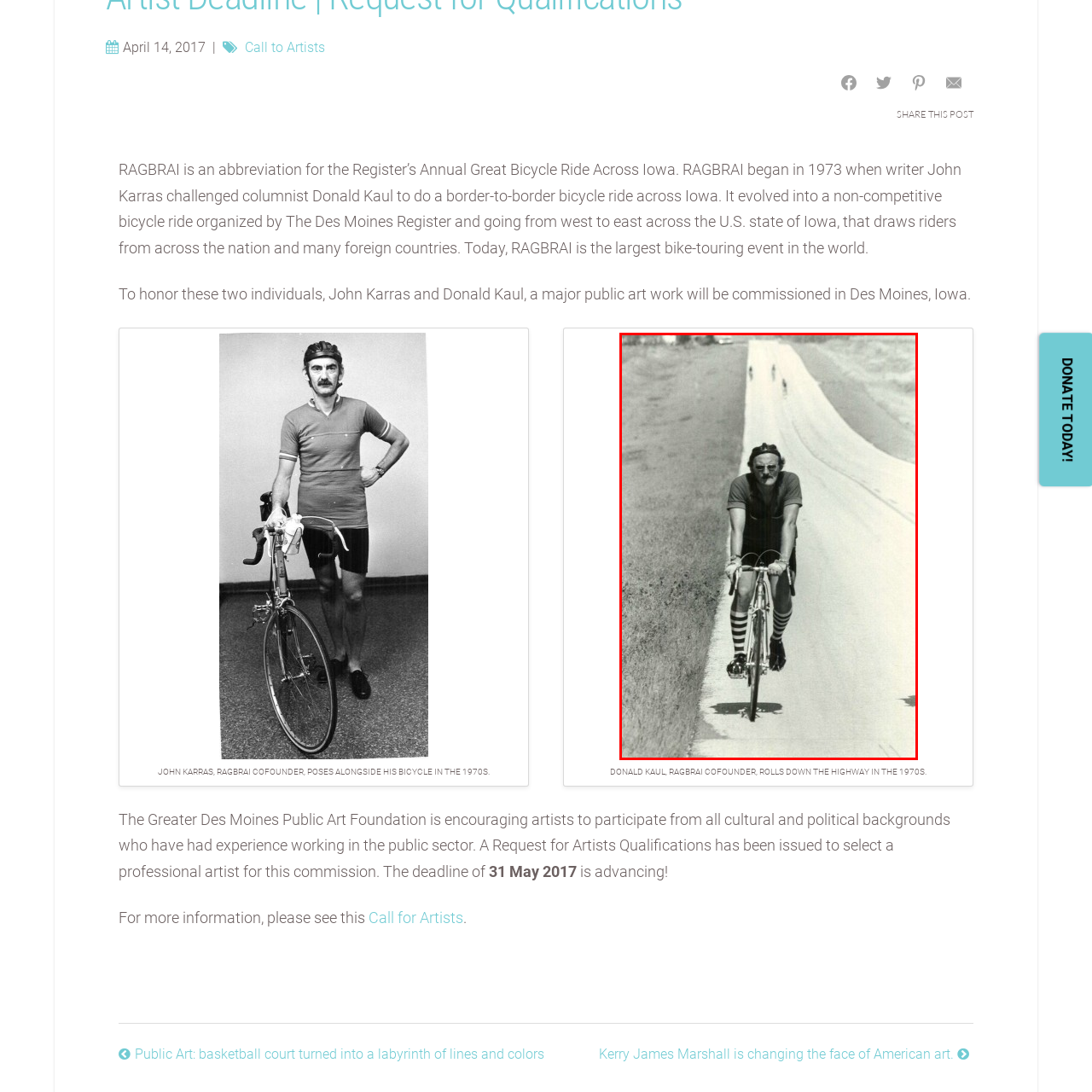Examine the image within the red box and give a concise answer to this question using a single word or short phrase: 
Where is the road stretching into the distance?

behind Donald Kaul